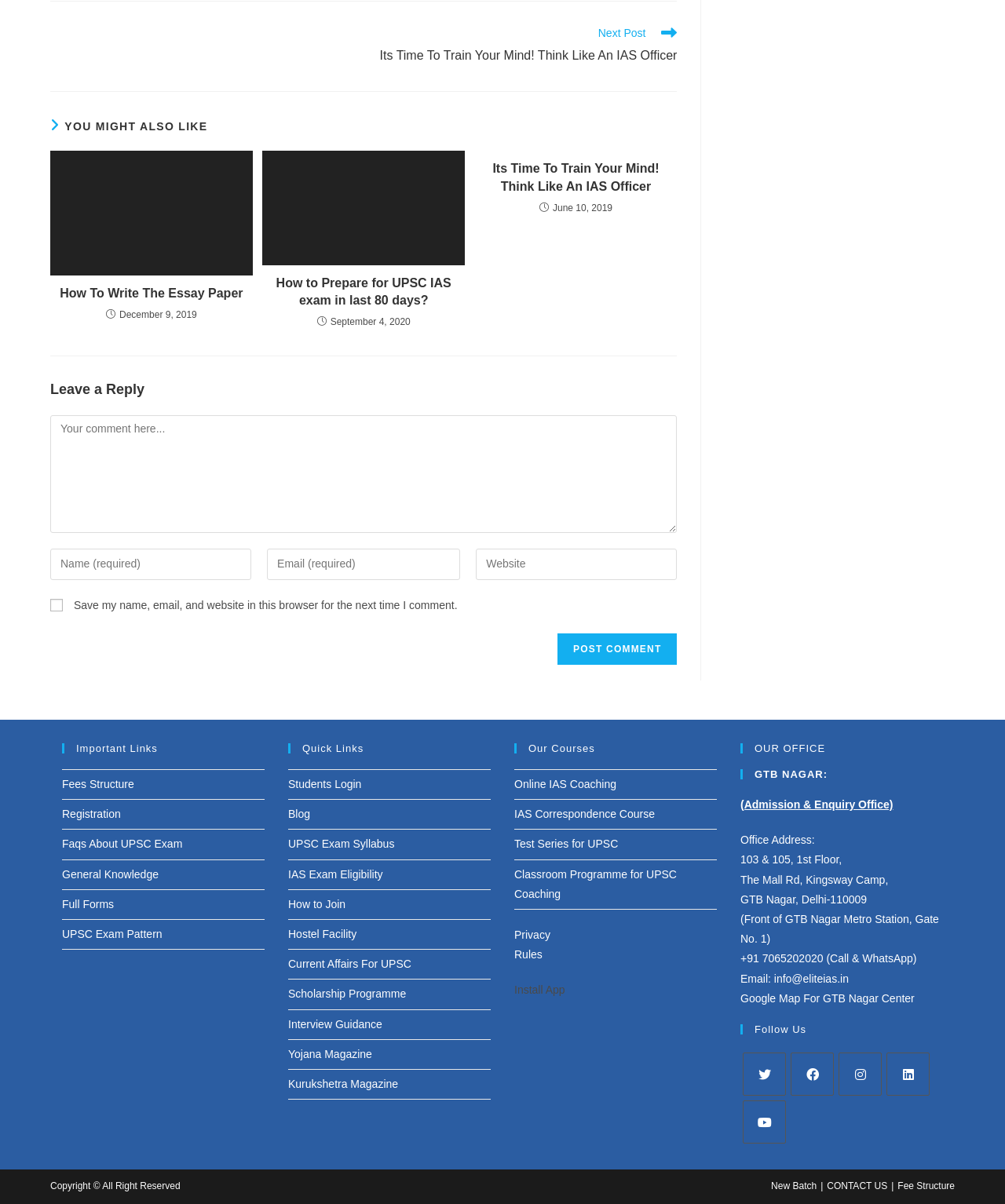What is the title of the first article?
Look at the image and respond with a single word or a short phrase.

How To Write The Essay Paper